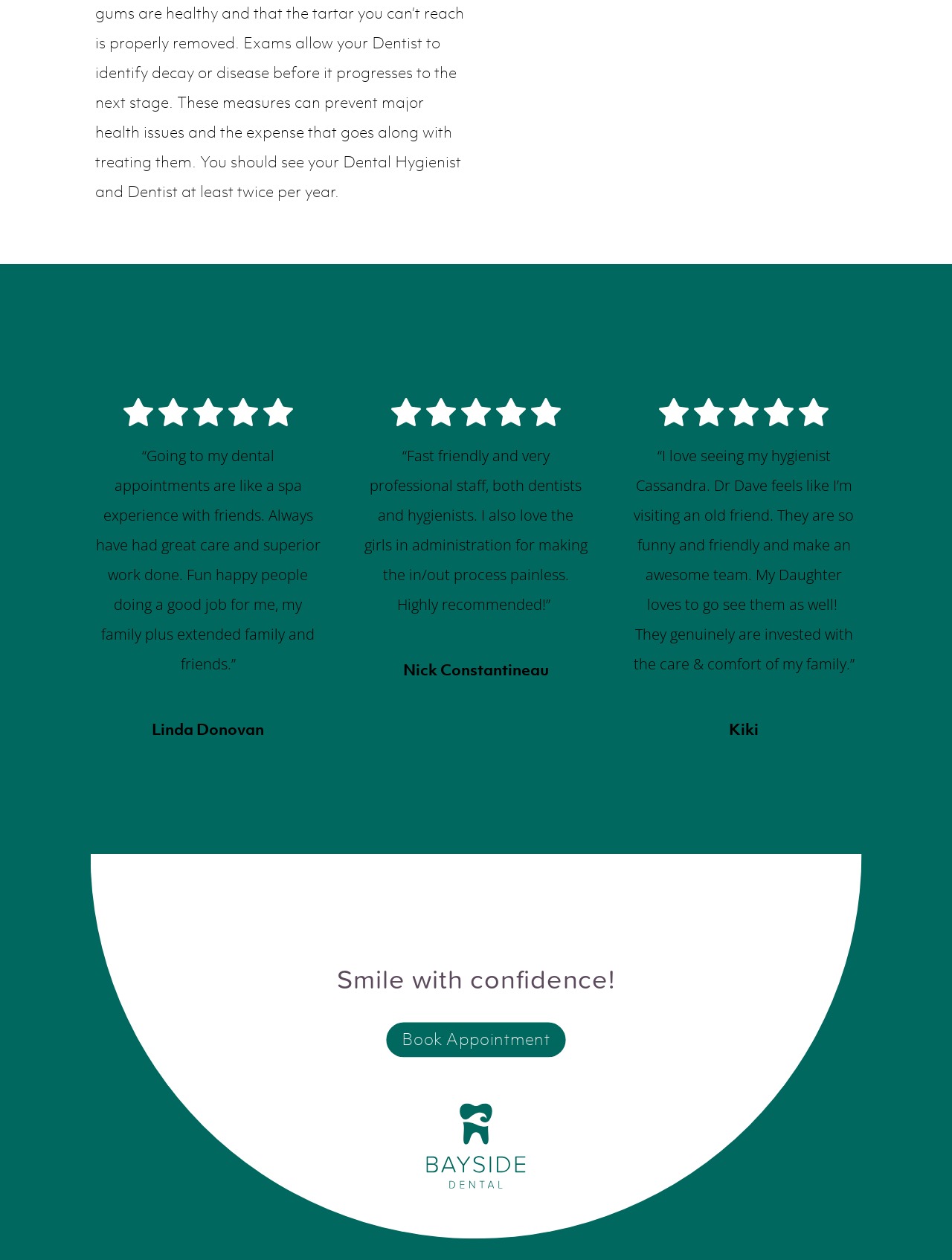What is the sentiment expressed in the heading 'Smile with confidence!'?
Please provide a detailed and thorough answer to the question.

The heading 'Smile with confidence!' appears to be encouraging users to feel confident about their smiles, which is likely related to the dental care services being offered. The tone of the heading is upbeat and motivational, suggesting that it is intended to inspire confidence in users.